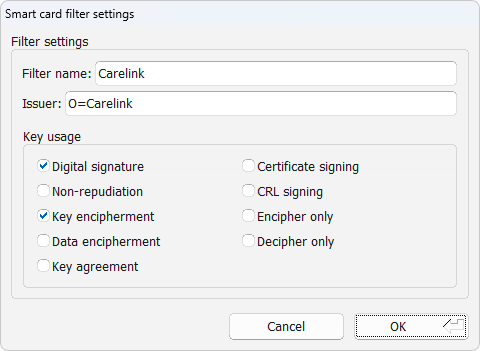What are the two action buttons at the bottom of the dialog box?
Please use the visual content to give a single word or phrase answer.

Cancel and OK